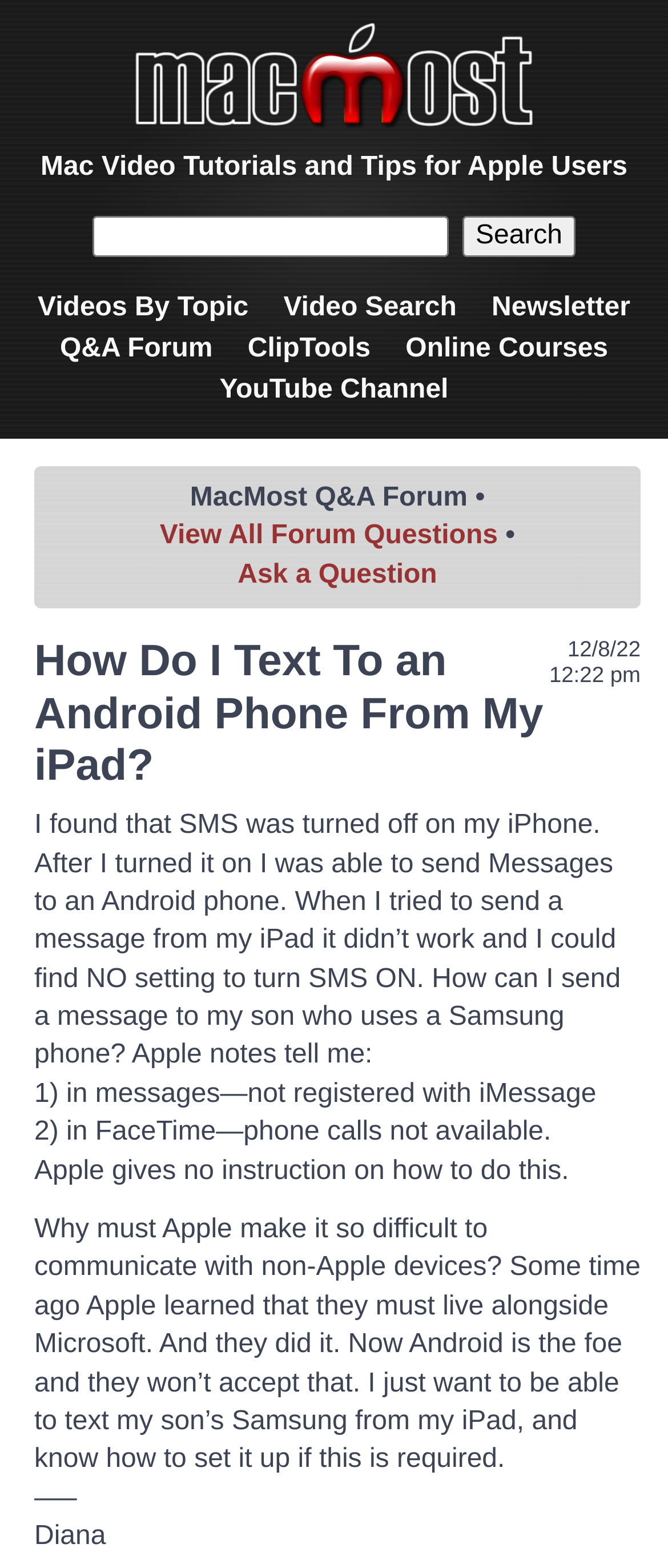Find the bounding box coordinates for the area you need to click to carry out the instruction: "Click on the MacMost link". The coordinates should be four float numbers between 0 and 1, indicated as [left, top, right, bottom].

[0.192, 0.073, 0.808, 0.092]